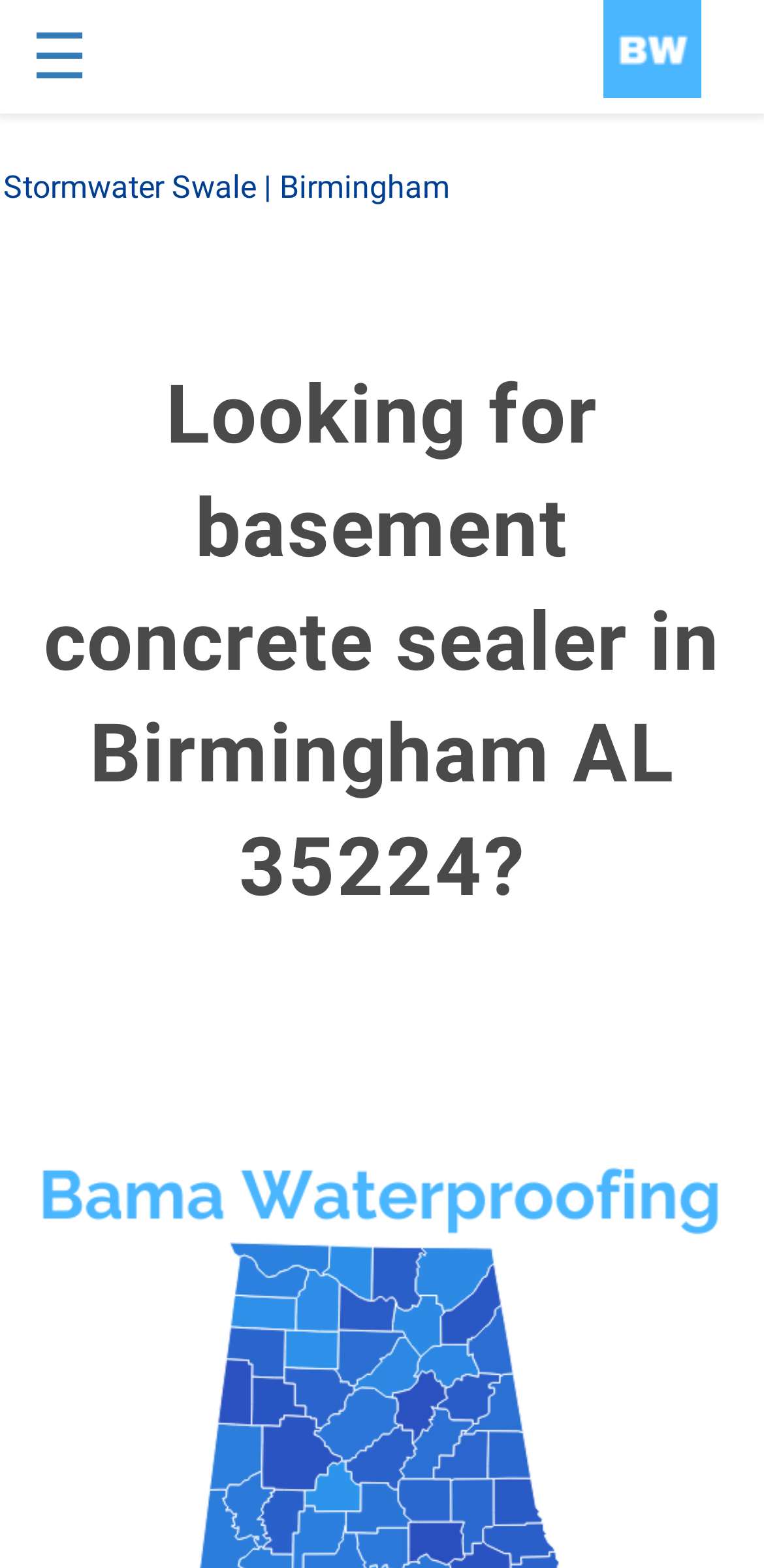Offer a meticulous description of the webpage's structure and content.

The webpage is about Bama Waterproofing, a company that provides custom building repairs, specifically focusing on basement concrete sealers in Birmingham, AL 35224. 

At the top left corner, there is a button to open the sidebar, indicated by a "☰" symbol. 

To the right of the button, at the top of the page, is the company's logo, "Bama Waterproofing BW", which is an image accompanied by a heading with the same text. 

Below the logo, there is a link to "Stormwater Swale" on the left, followed by the text "| Birmingham" on the right. 

The main content of the page is a heading that asks, "Looking for basement concrete sealer in Birmingham AL 35224?", which spans almost the entire width of the page.